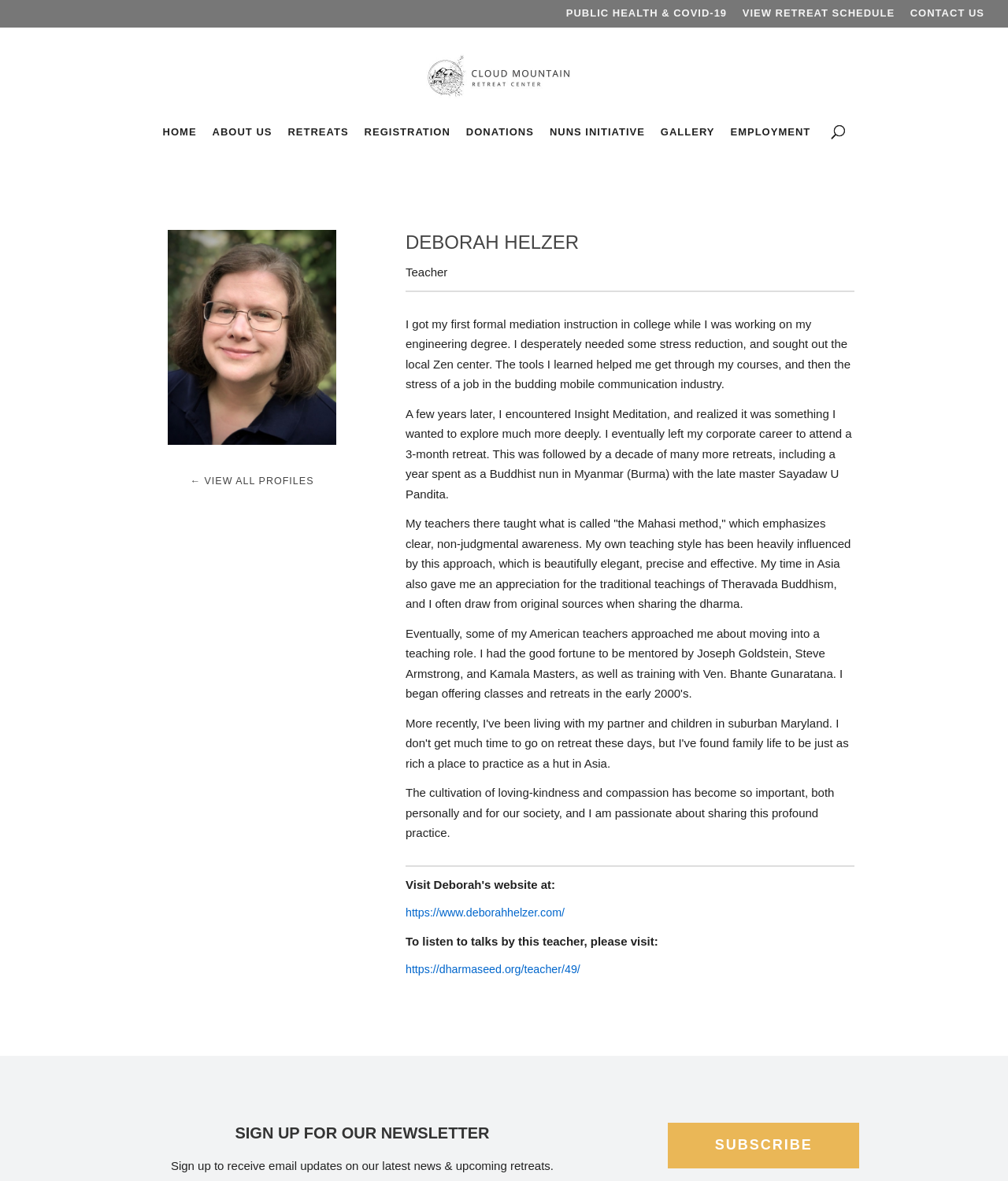Find the bounding box coordinates of the clickable area required to complete the following action: "Visit Deborah Helzer's personal website".

[0.402, 0.767, 0.56, 0.778]